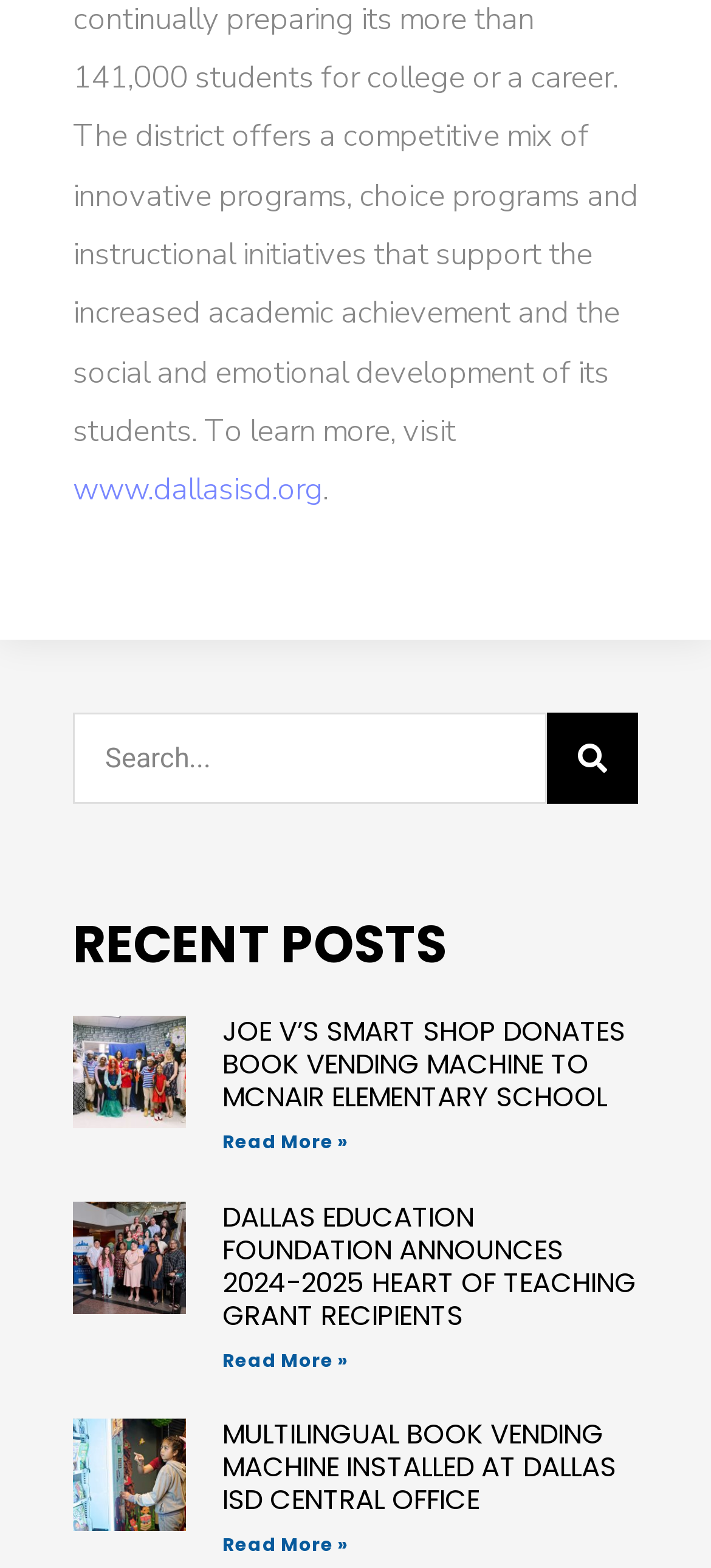What is the text of the 'Read more' link in the second article?
Look at the image and provide a short answer using one word or a phrase.

Read More »